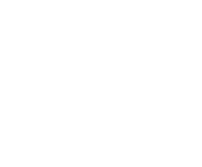Break down the image and provide a full description, noting any significant aspects.

The image showcases a stylized and modern logo representing a company. It embodies a minimalist design, characterized by a sleek and professional appearance. This logo is part of a section focusing on the company's diverse services and domains, conveying its commitment to quality and innovation. The context surrounding the logo emphasizes a range of services which may include IT solutions, digital marketing, GIS services, and various utilities, highlighting the company's multifaceted expertise in the industry. The visual design likely aims to resonate with clients and stakeholders, reinforcing brand identity and recognition in a competitive market.